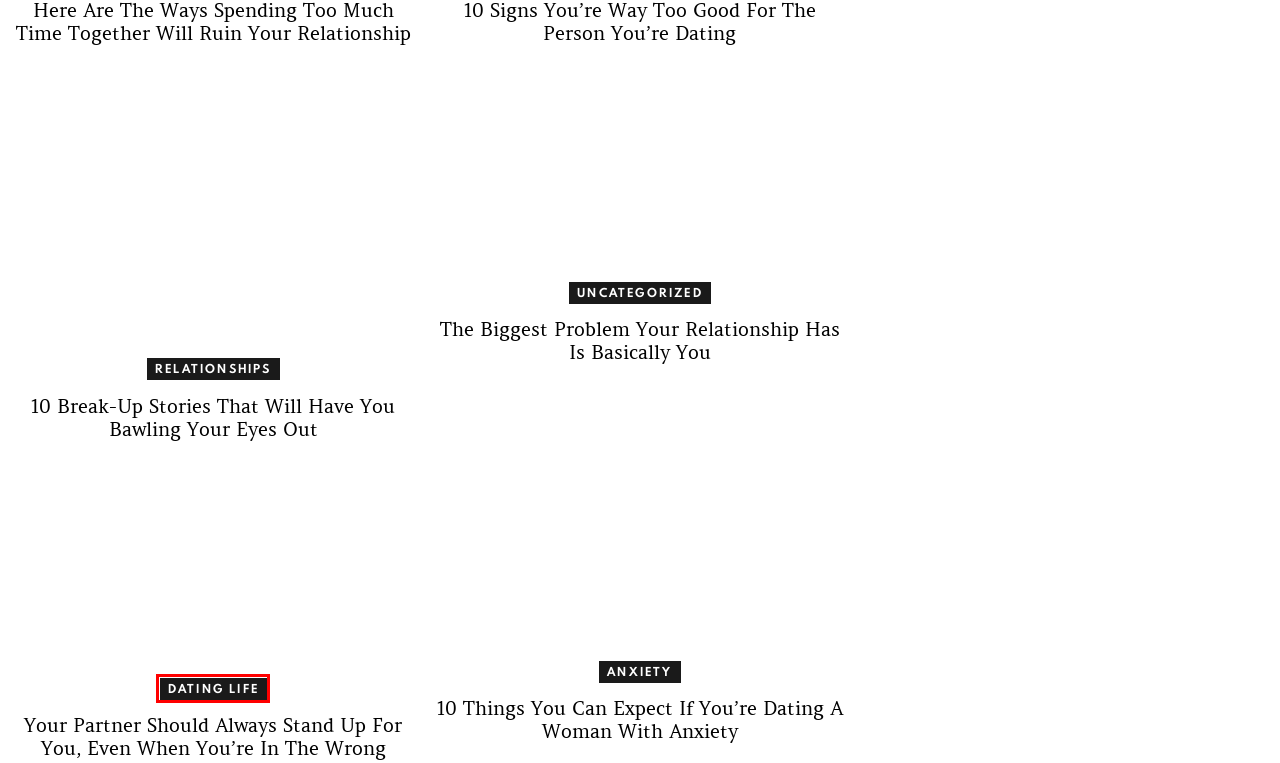Assess the screenshot of a webpage with a red bounding box and determine which webpage description most accurately matches the new page after clicking the element within the red box. Here are the options:
A. Anxiety Archives - PizzaBottle
B. Your Partner Should Always Stand Up For You, Even When You're In The Wrong
C. The Biggest Problem In Your Relationship Has To Do With You
D. 10 Things You Can Expect If You're Dating A Woman With Anxiety
E. Uncategorized Archives - PizzaBottle
F. Dating Life Archives - PizzaBottle
G. xyz443 on BuzzFeed
H. 10 Break-Up Stories That Will Have You Bawling Your Eyes Out

F